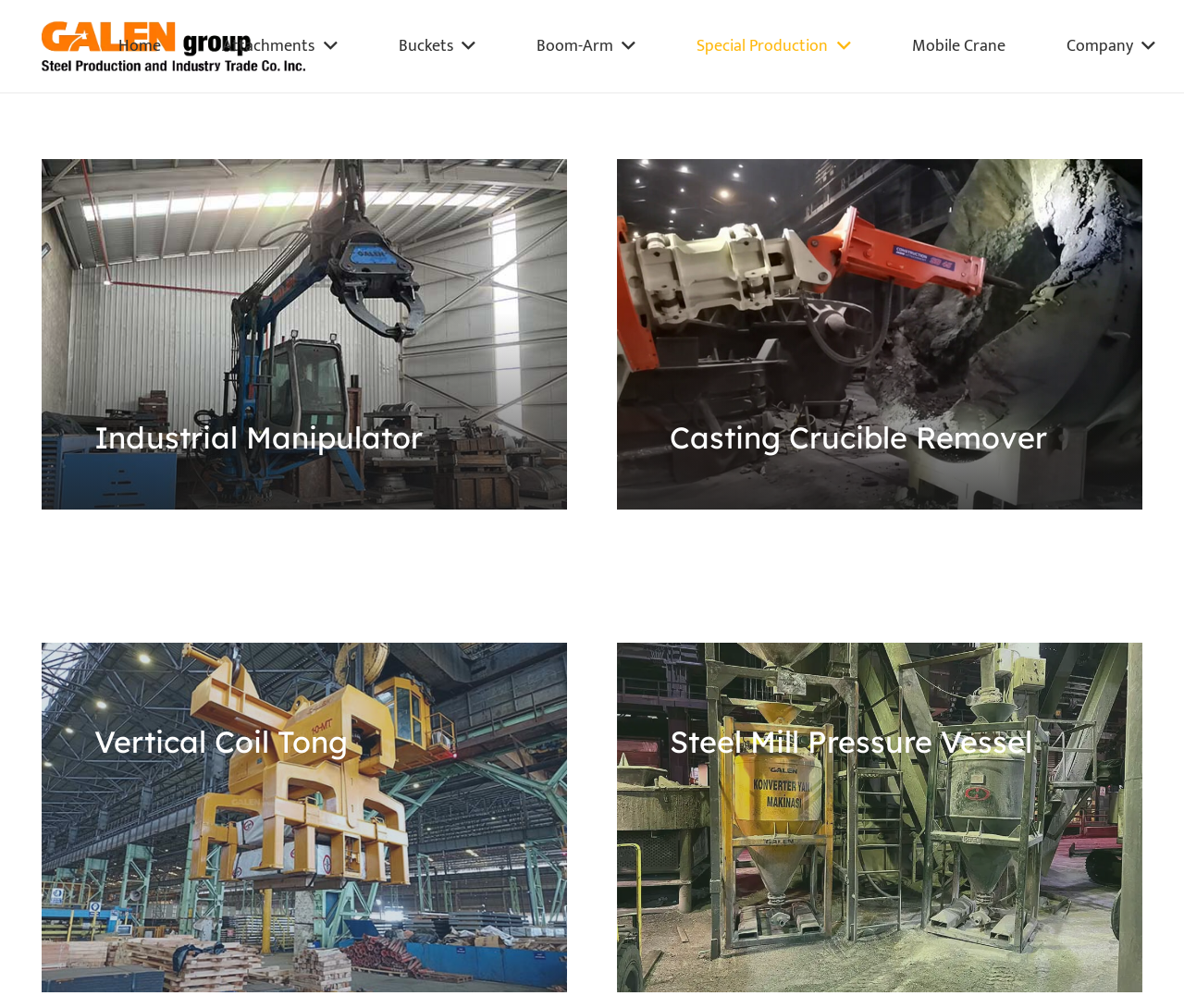What is the material of the spray lance in the Steel Mill Pressure Vessel?
Based on the visual, give a brief answer using one word or a short phrase.

Stainless material